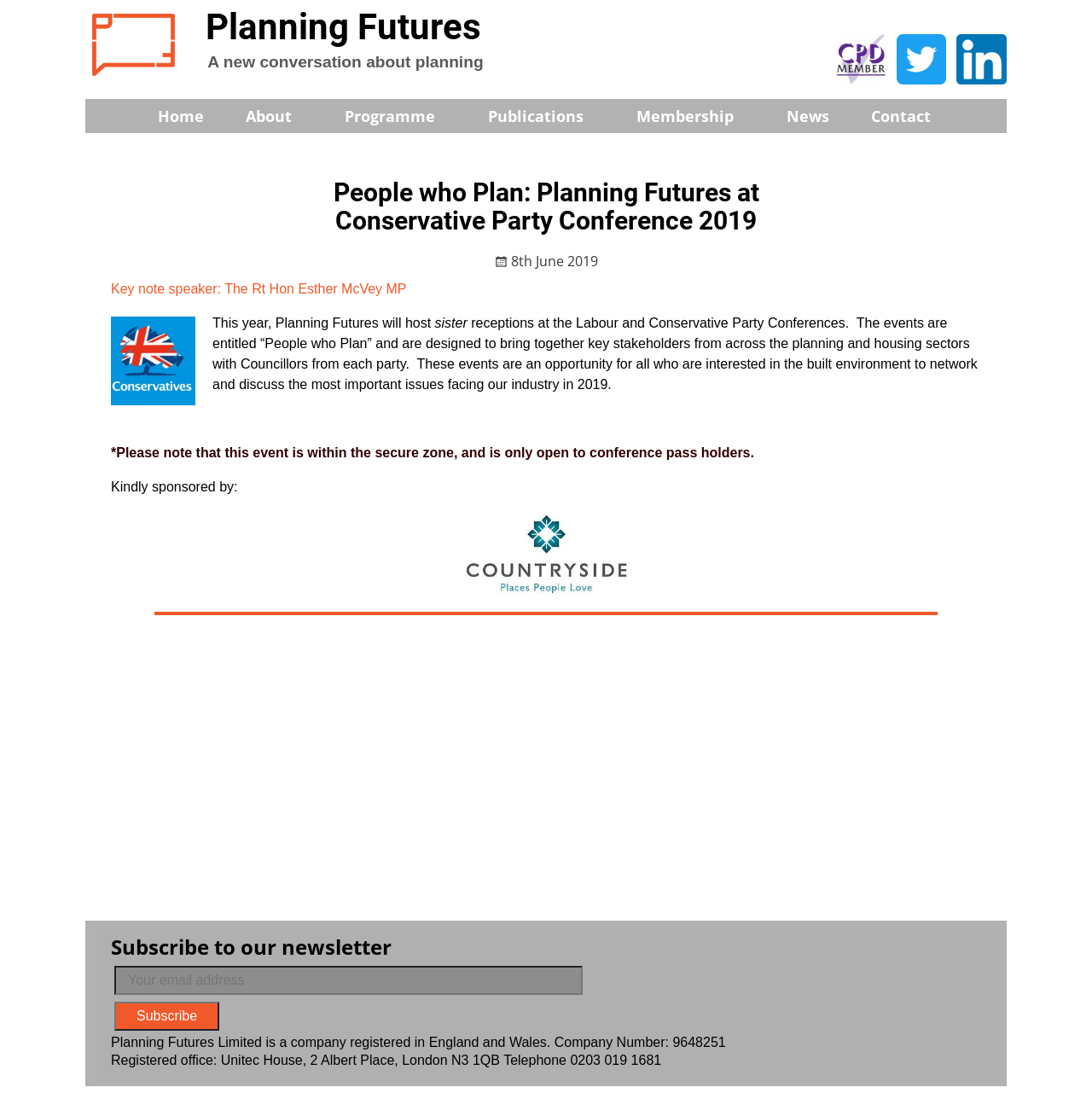What is the name of the think tank?
Examine the webpage screenshot and provide an in-depth answer to the question.

The name of the think tank can be found in the heading element with the text 'Planning Futures' at the top of the webpage, which is also the title of the webpage.